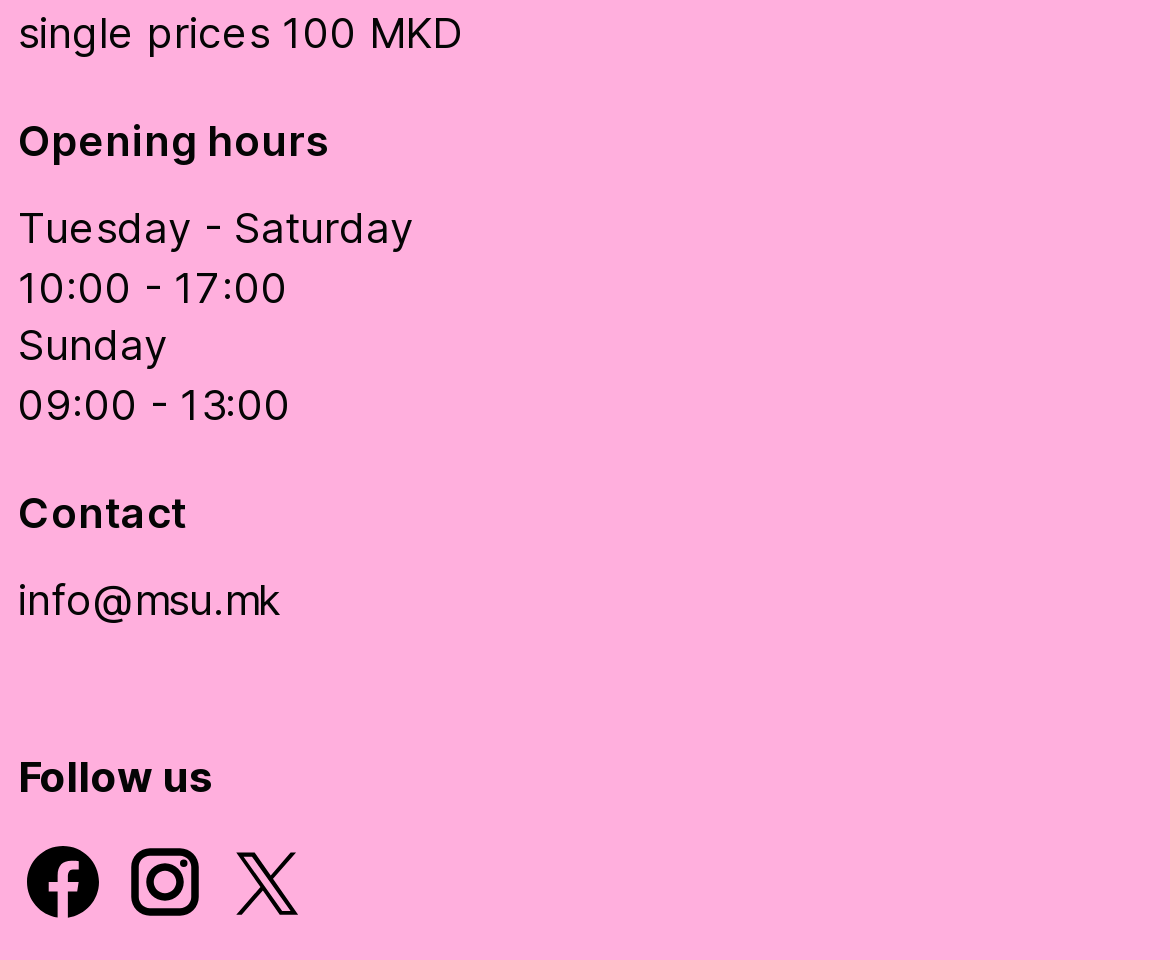Using the information shown in the image, answer the question with as much detail as possible: What are the opening hours on Tuesday to Saturday?

The webpage lists the opening hours, and for Tuesday to Saturday, it is specified as '10:00 - 17:00'.